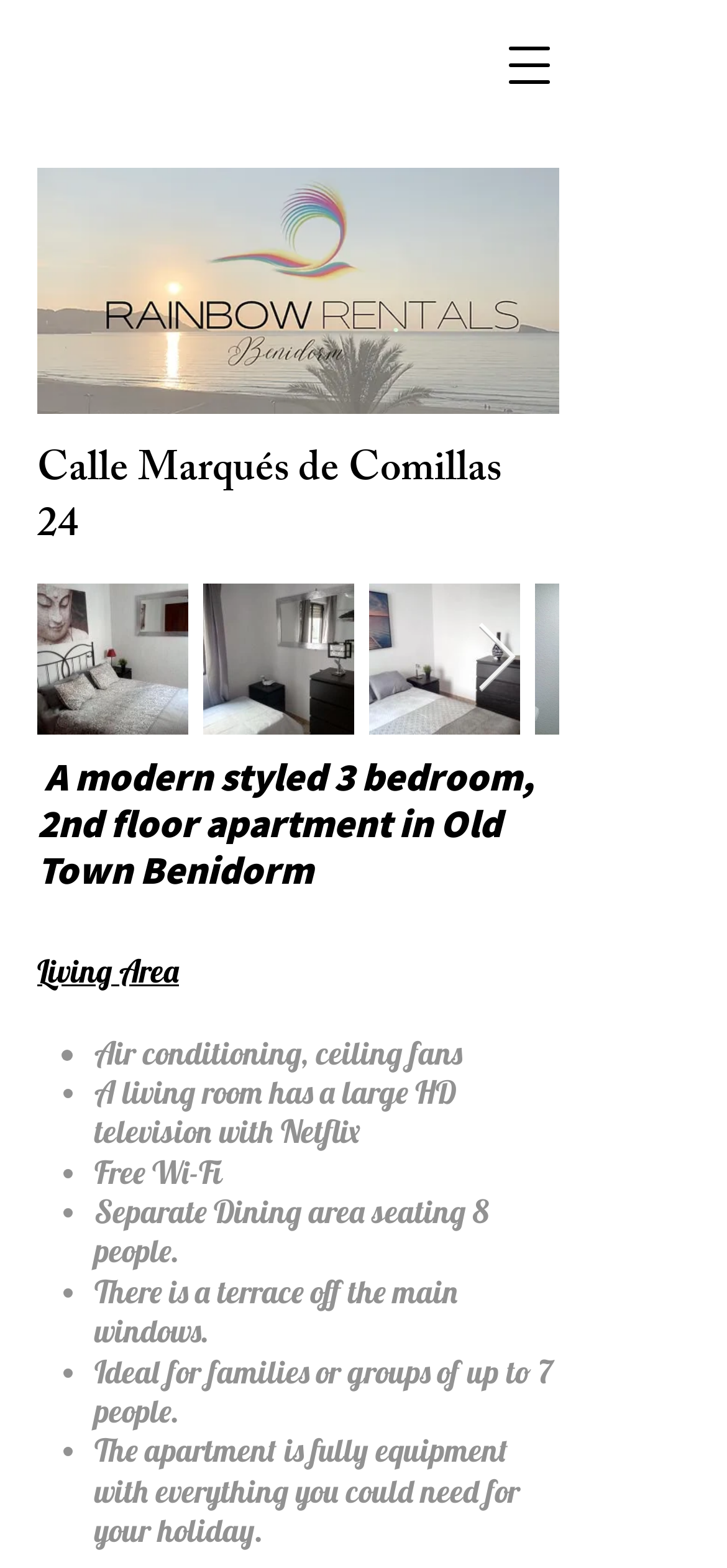Using the format (top-left x, top-left y, bottom-right x, bottom-right y), provide the bounding box coordinates for the described UI element. All values should be floating point numbers between 0 and 1: aria-label="862481405.jpg"

[0.751, 0.372, 0.908, 0.468]